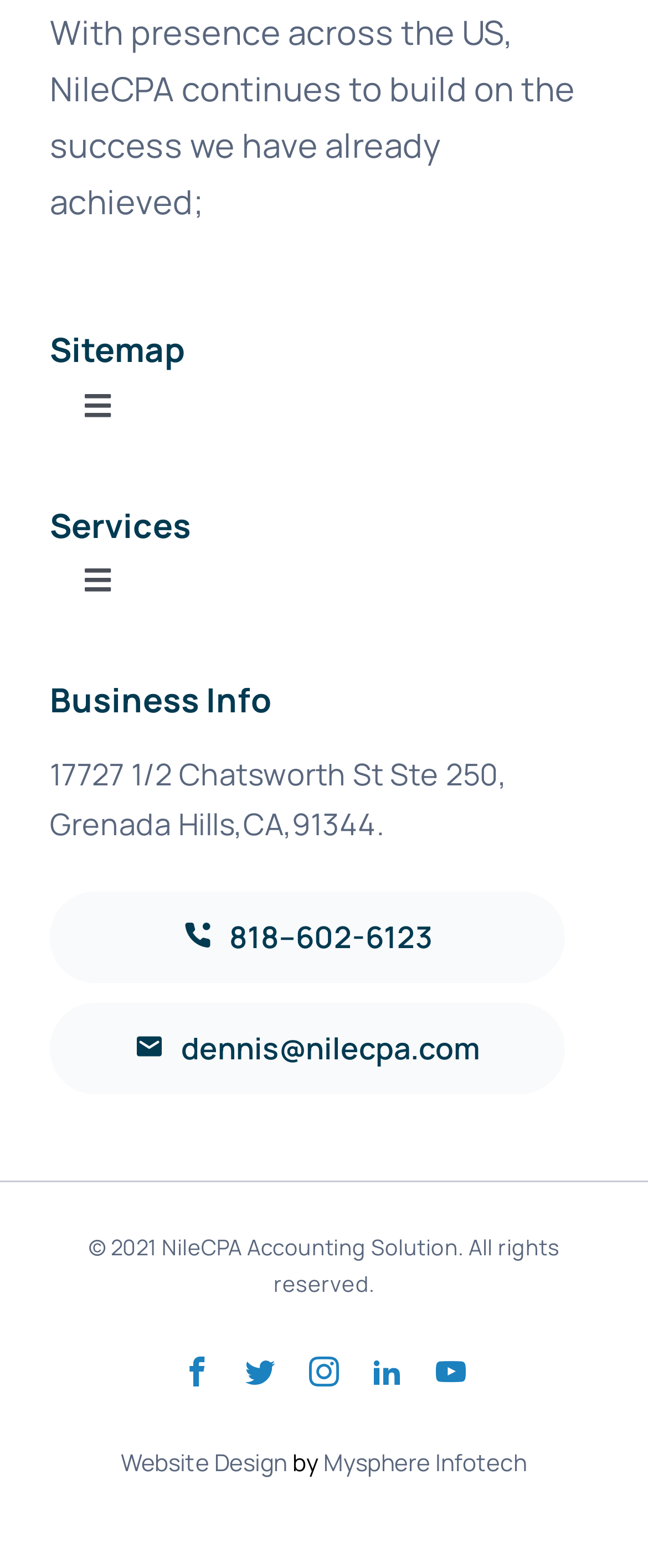Determine the bounding box coordinates of the region to click in order to accomplish the following instruction: "Check the company's facebook page". Provide the coordinates as four float numbers between 0 and 1, specifically [left, top, right, bottom].

[0.281, 0.865, 0.328, 0.884]